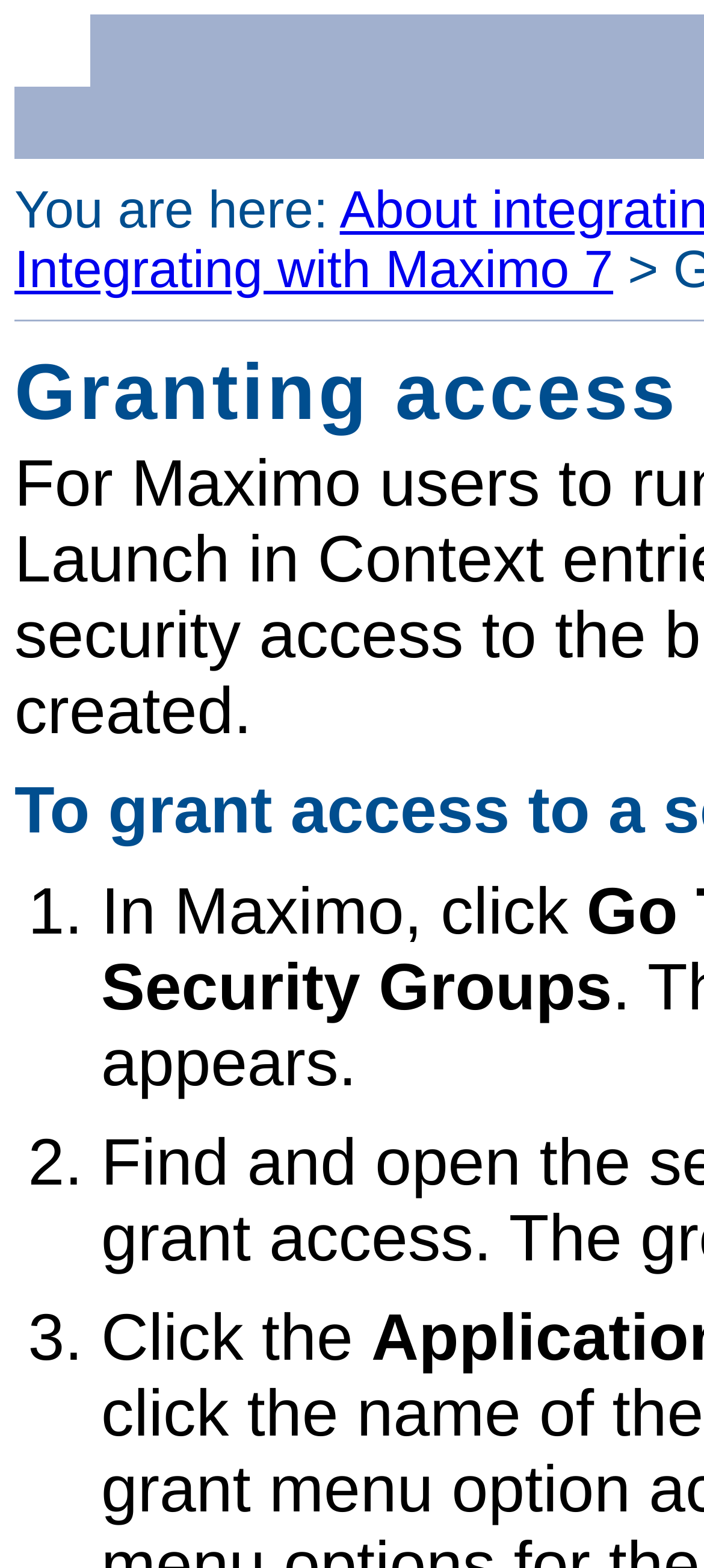Offer an in-depth caption of the entire webpage.

The webpage is about granting access to a security group. At the top, there is a grid with two empty cells. Below the grid, there is a "You are here:" label. To the right of this label, there is a link to "Integrating with Maximo 7". 

The main content of the webpage is a step-by-step guide. The first step, labeled "1.", instructs the user to "In Maximo, click" something, with the specific option being "Security Groups". This step is located in the middle of the page. 

Below the first step, there are two more steps, labeled "2." and "3.". The third step starts with the phrase "Click the". These steps are positioned in a vertical column, with the second step located below the first step, and the third step located below the second step.